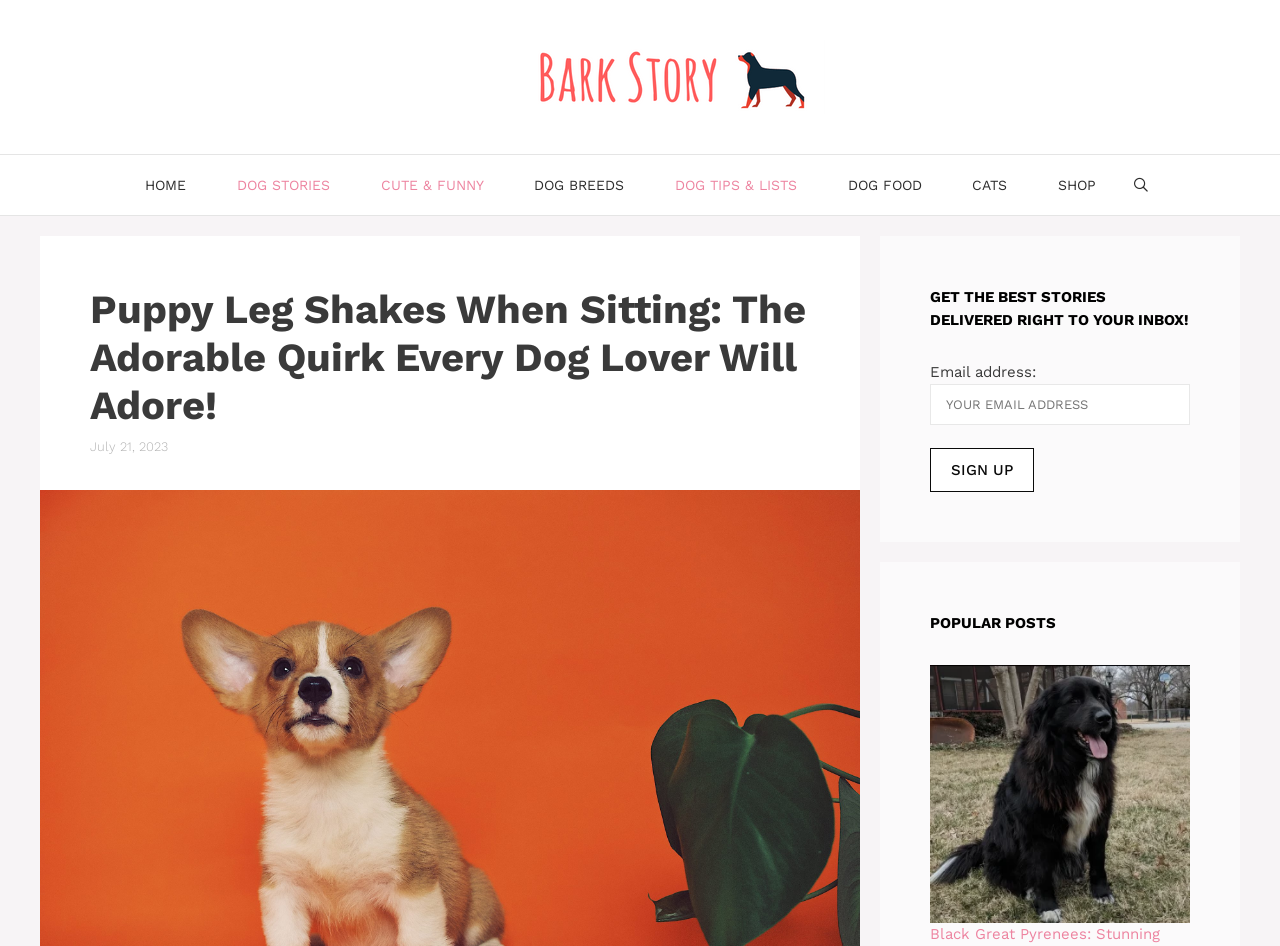Locate the bounding box coordinates of the clickable region necessary to complete the following instruction: "Click the 'DOG STORIES' link". Provide the coordinates in the format of four float numbers between 0 and 1, i.e., [left, top, right, bottom].

[0.165, 0.164, 0.277, 0.227]